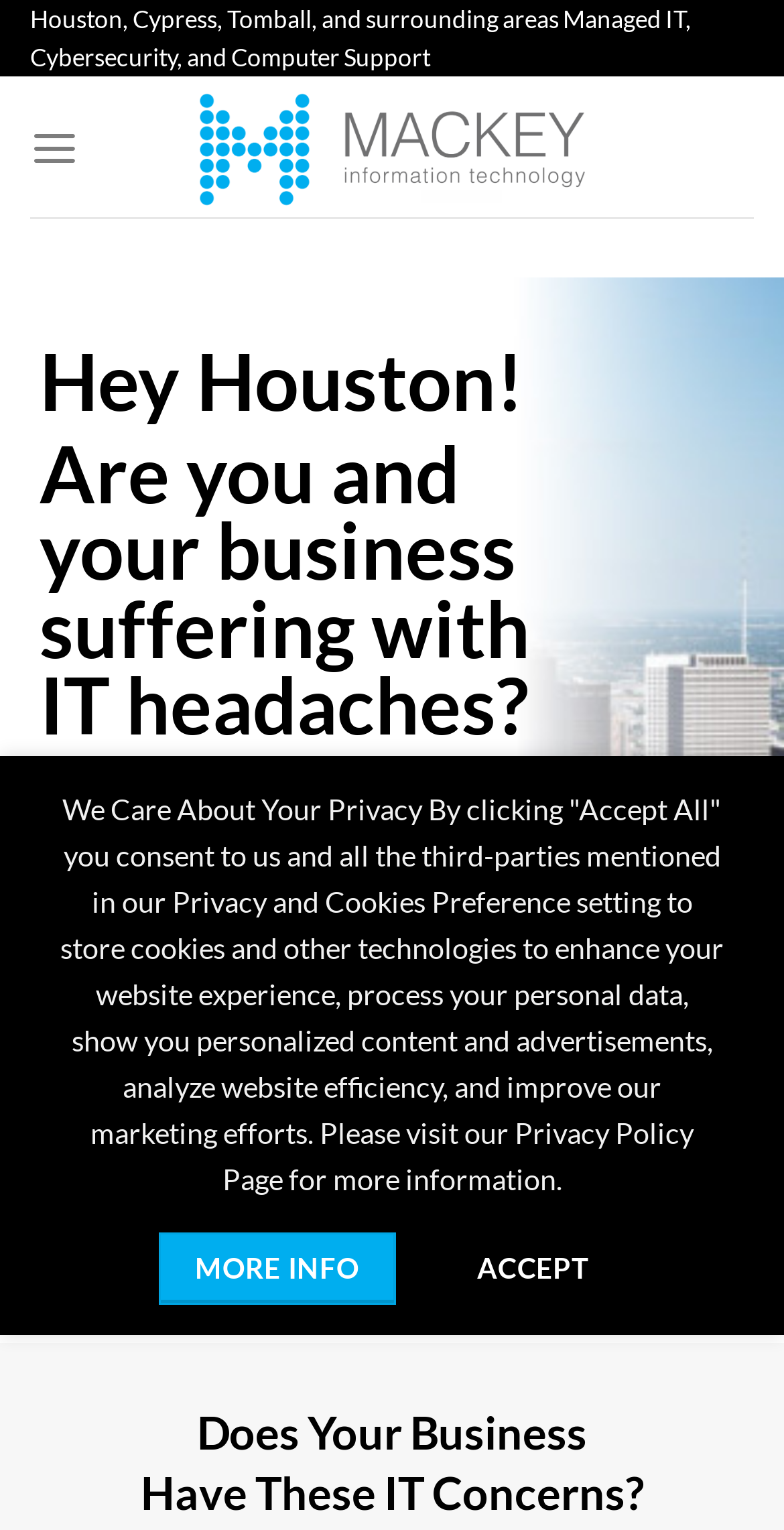Using the description: "Accept", determine the UI element's bounding box coordinates. Ensure the coordinates are in the format of four float numbers between 0 and 1, i.e., [left, top, right, bottom].

[0.563, 0.806, 0.797, 0.853]